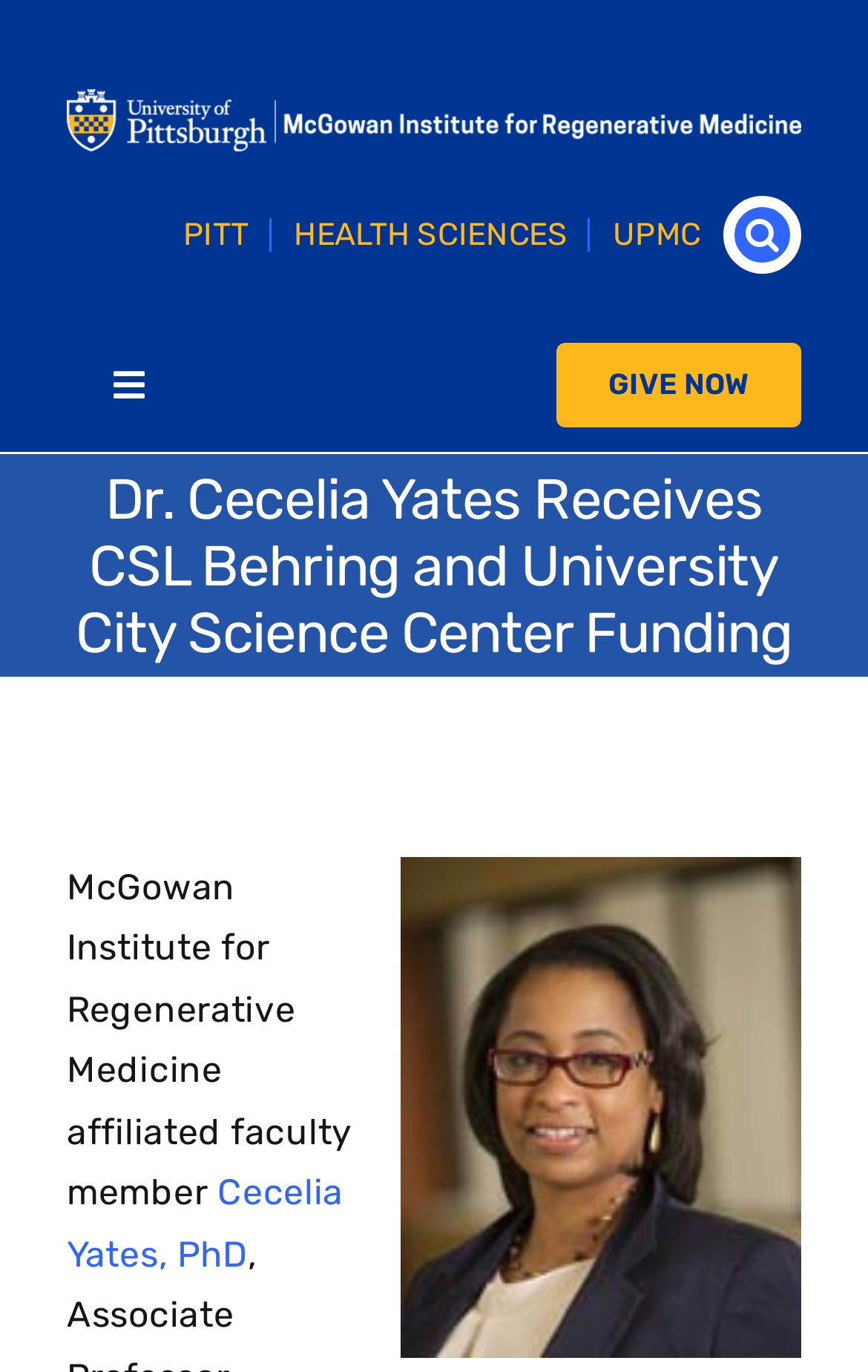What is the logo of the institute?
Please provide a comprehensive answer based on the information in the image.

The logo of the institute can be found at the top left corner of the webpage, where it is written 'Regenerative Medicine at the McGowan Institute Logo'. This logo is also a link.